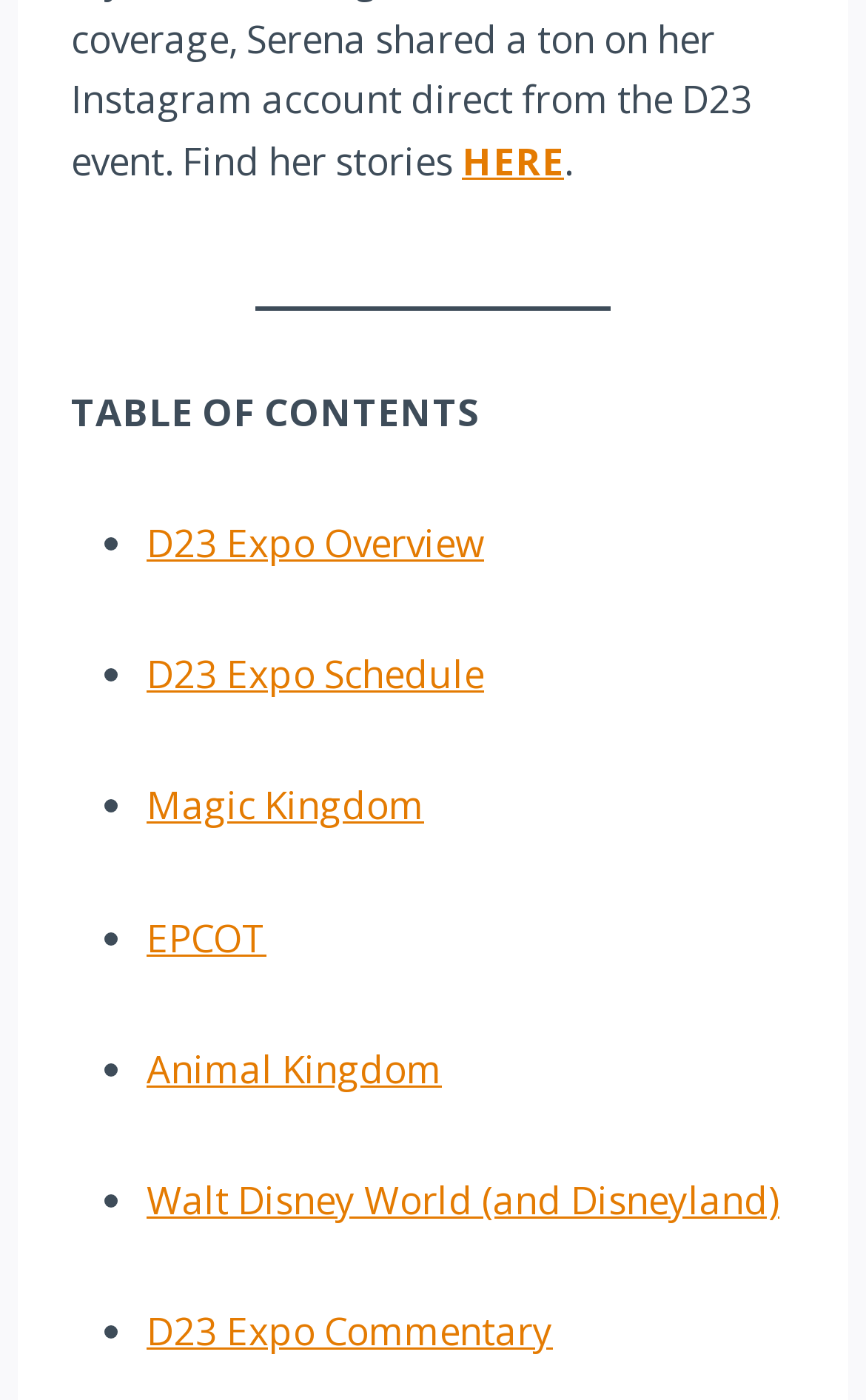Please answer the following question using a single word or phrase: 
What is the last item in the table of contents?

D23 Expo Commentary